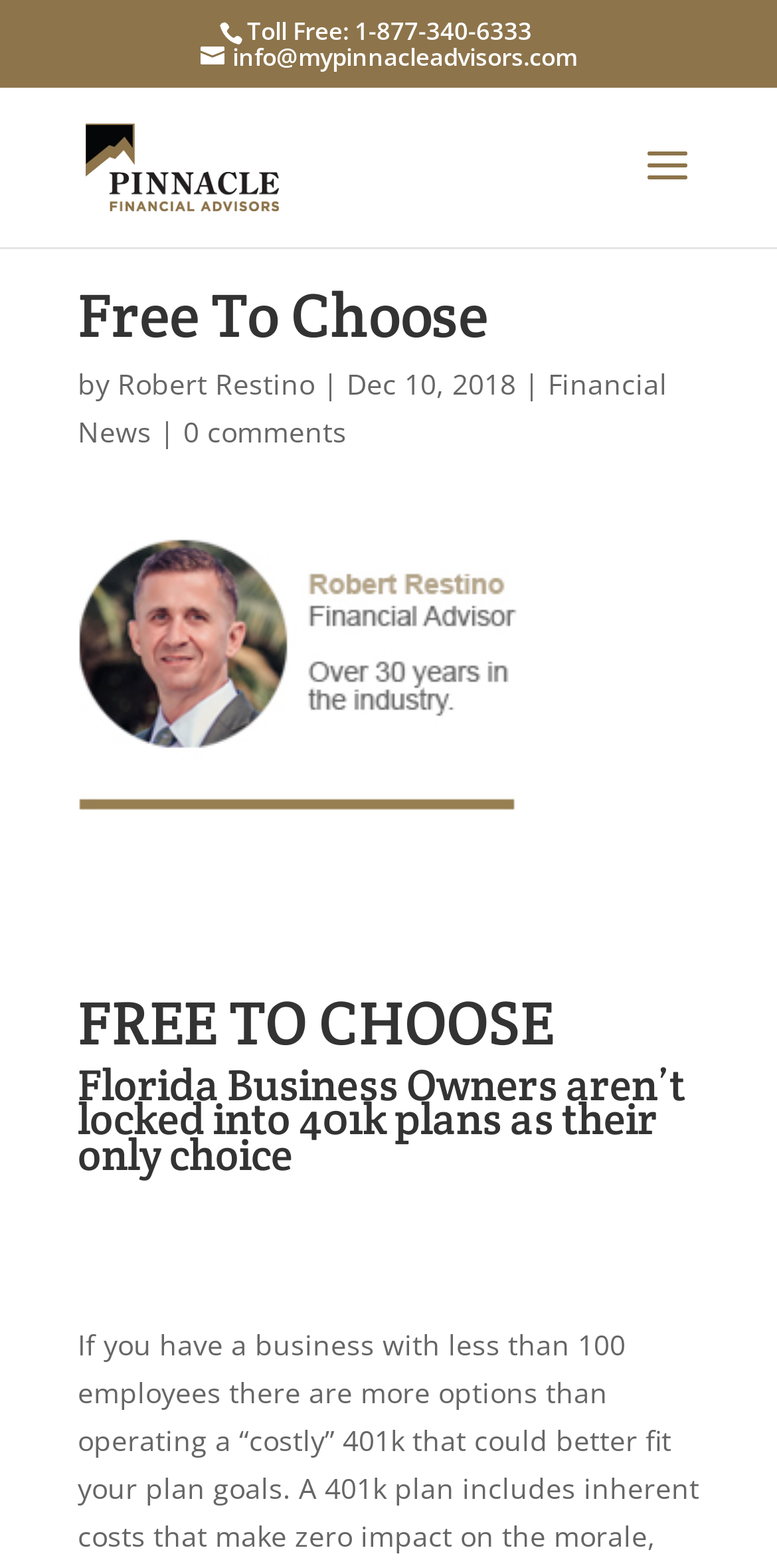Identify and generate the primary title of the webpage.

Free To Choose